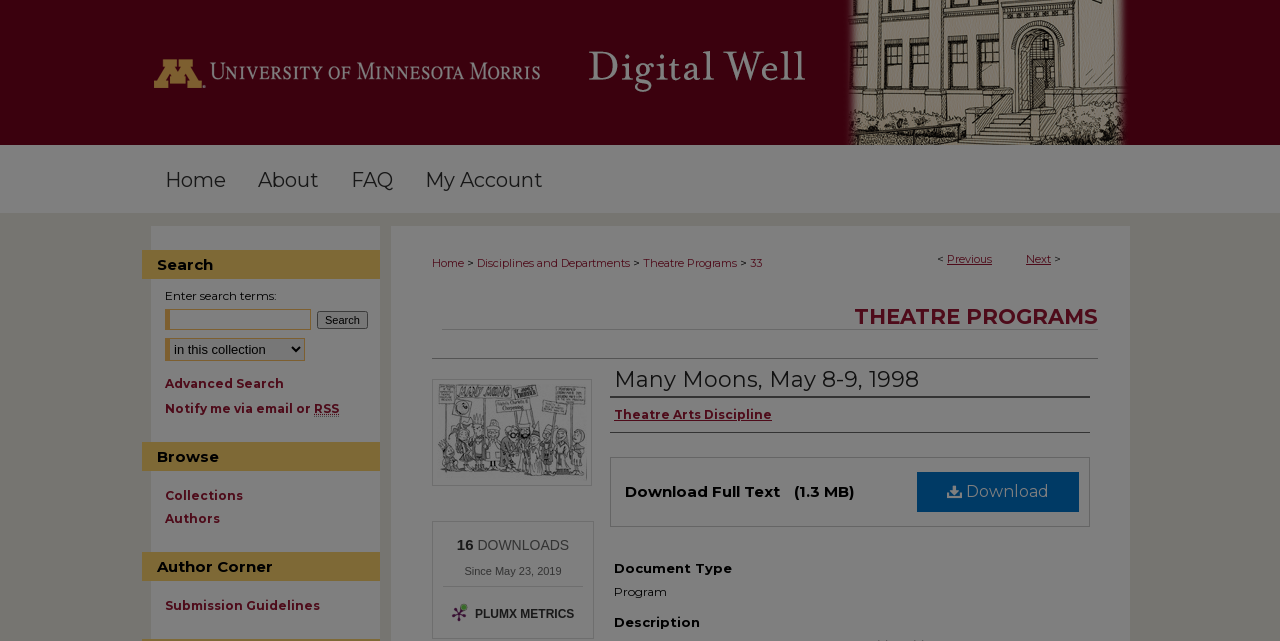Reply to the question below using a single word or brief phrase:
What is the function of the button?

Search